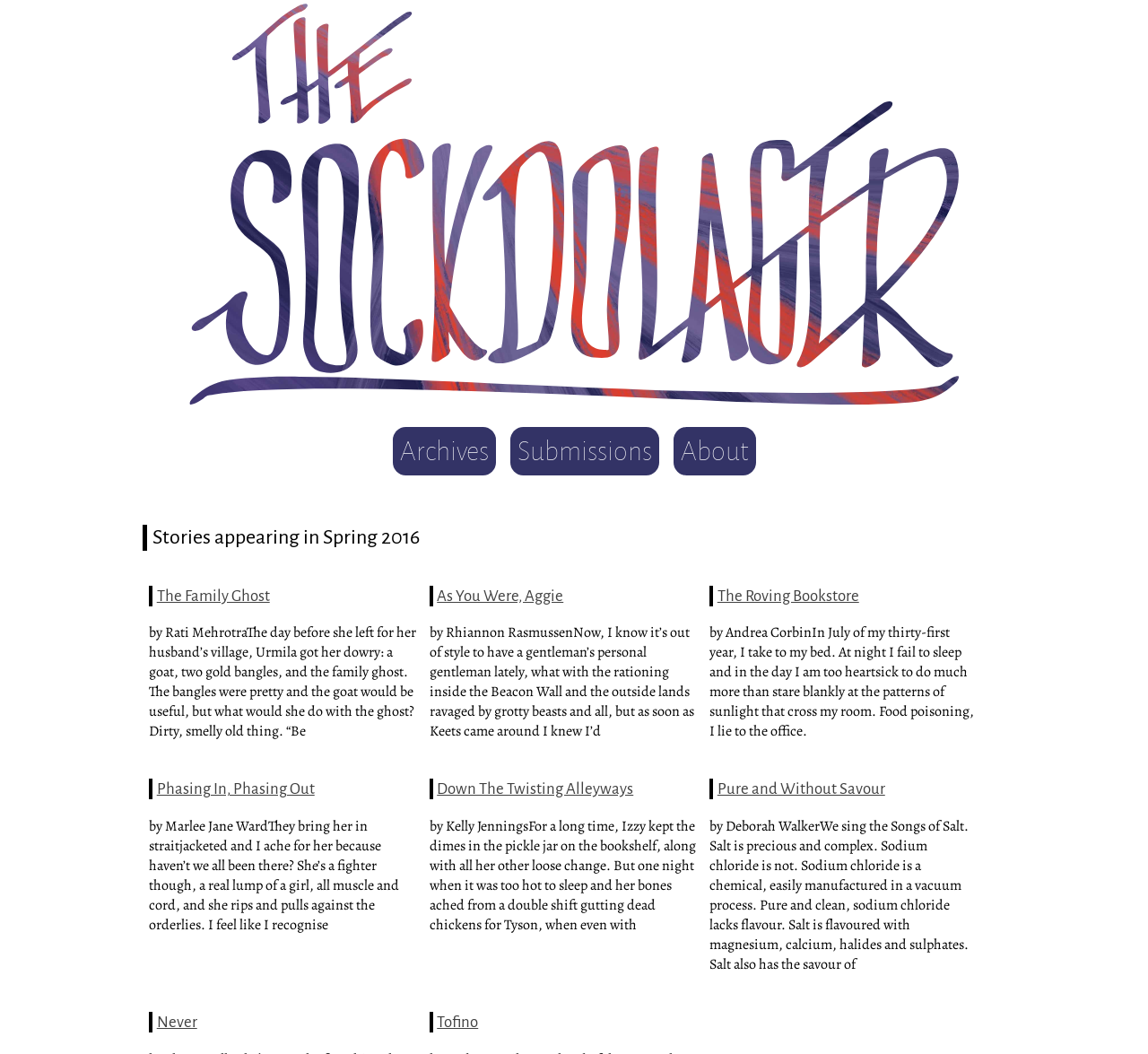Determine the bounding box coordinates of the UI element described by: "Submissions".

[0.45, 0.414, 0.568, 0.442]